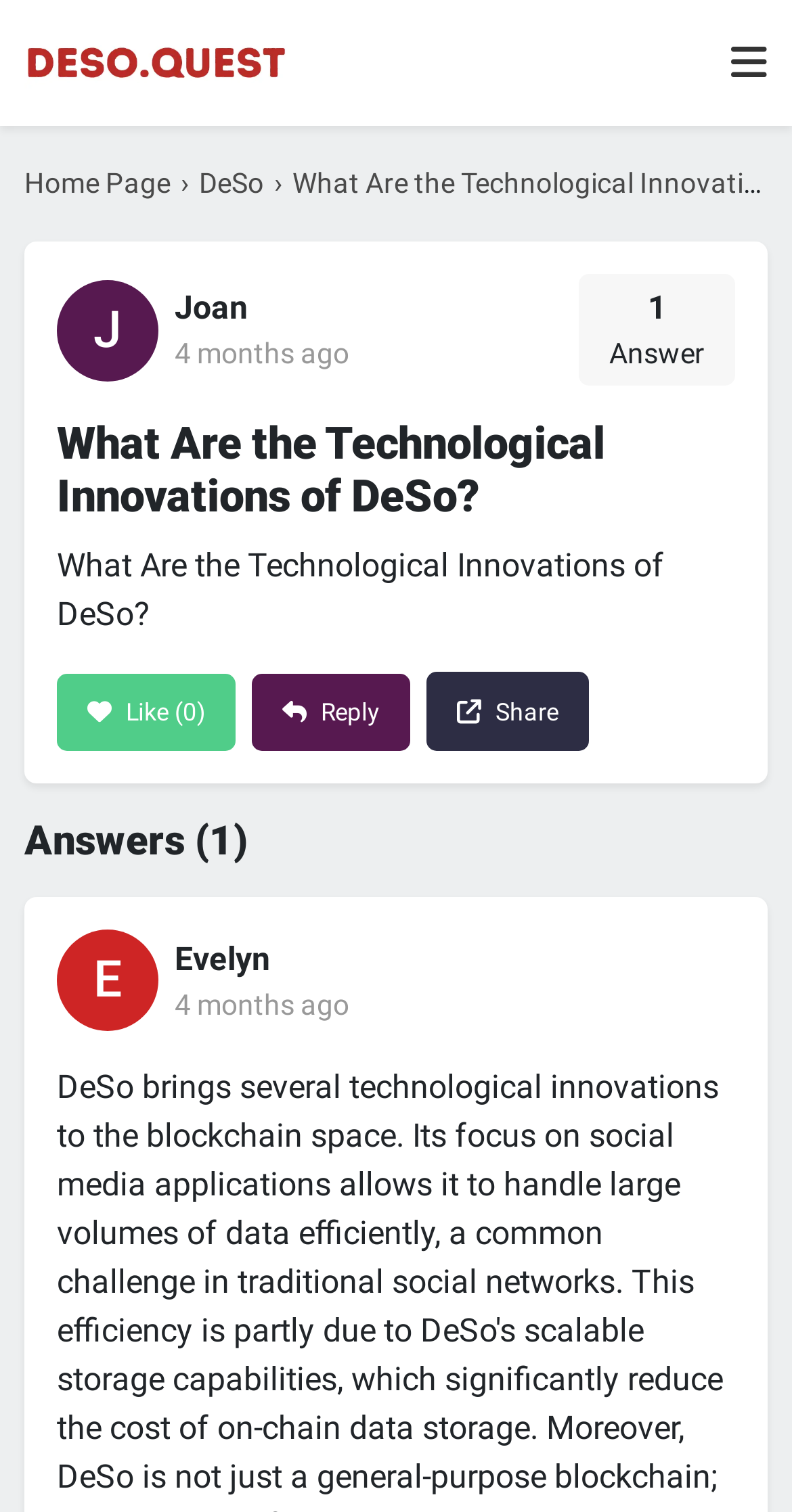Please predict the bounding box coordinates of the element's region where a click is necessary to complete the following instruction: "Share the post". The coordinates should be represented by four float numbers between 0 and 1, i.e., [left, top, right, bottom].

[0.577, 0.459, 0.705, 0.483]